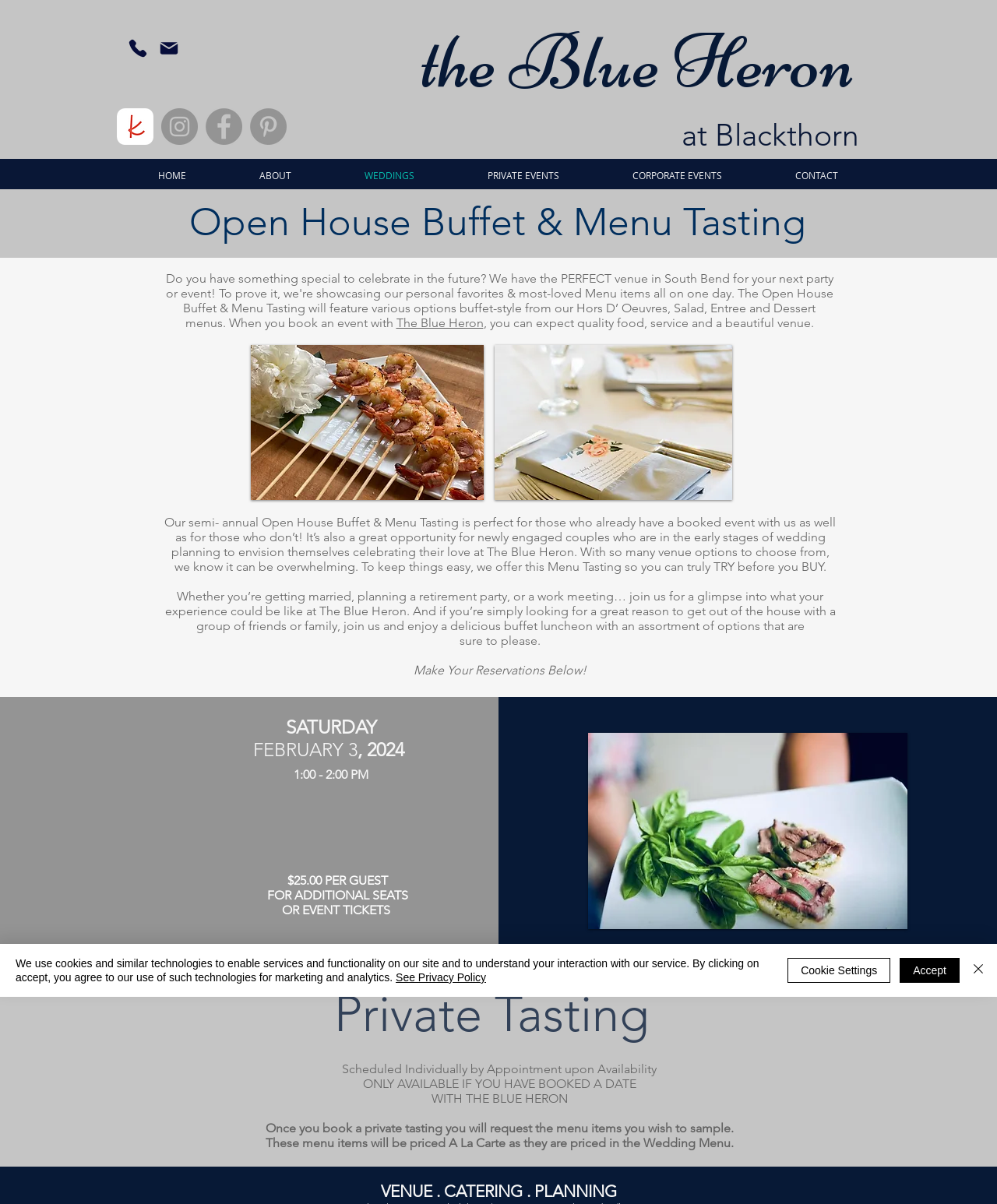Find the bounding box coordinates of the area to click in order to follow the instruction: "Go to the home page".

[0.122, 0.133, 0.223, 0.158]